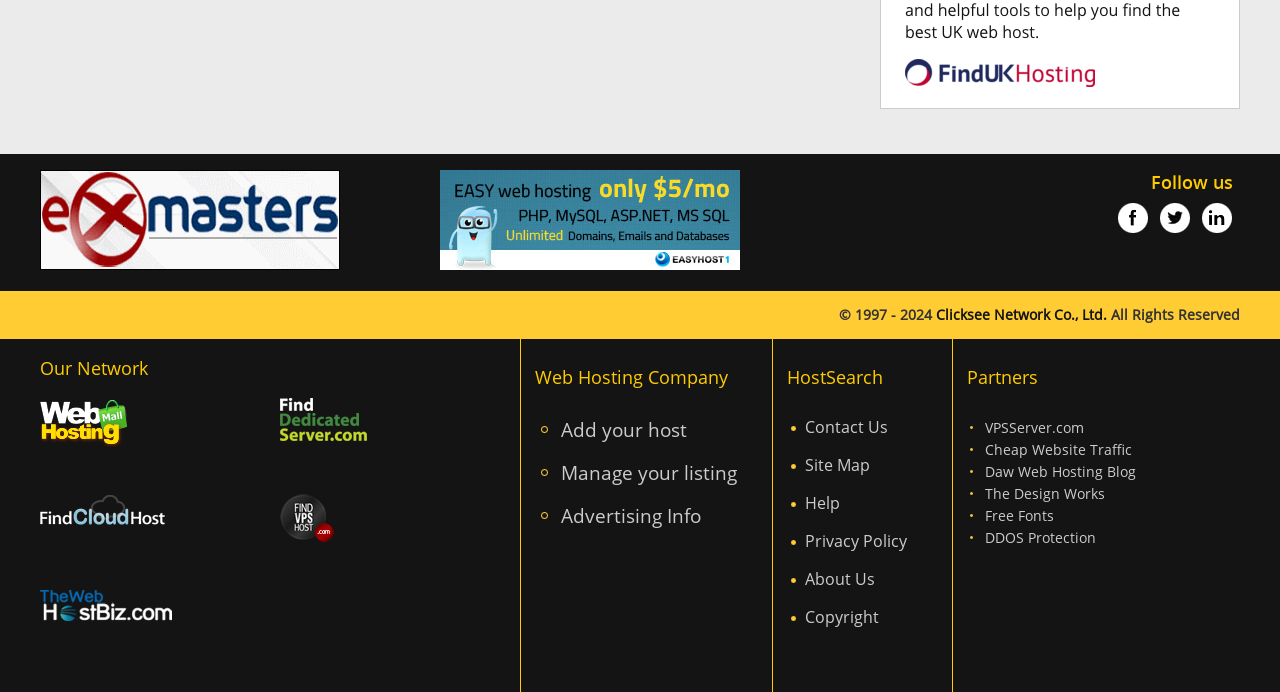Find the coordinates for the bounding box of the element with this description: "parent_node: Follow us".

[0.906, 0.293, 0.93, 0.337]